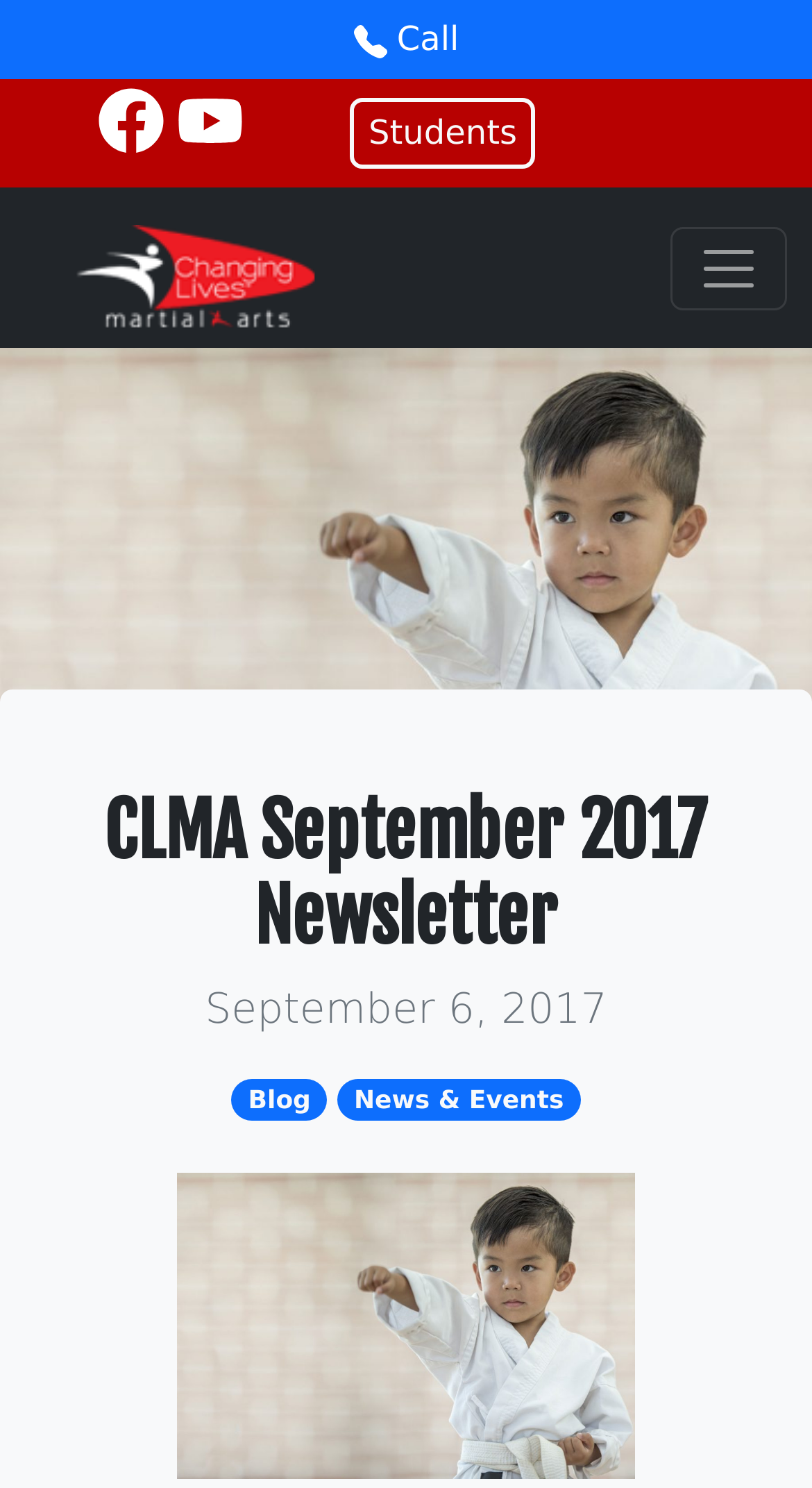Could you indicate the bounding box coordinates of the region to click in order to complete this instruction: "Toggle navigation".

[0.826, 0.152, 0.969, 0.208]